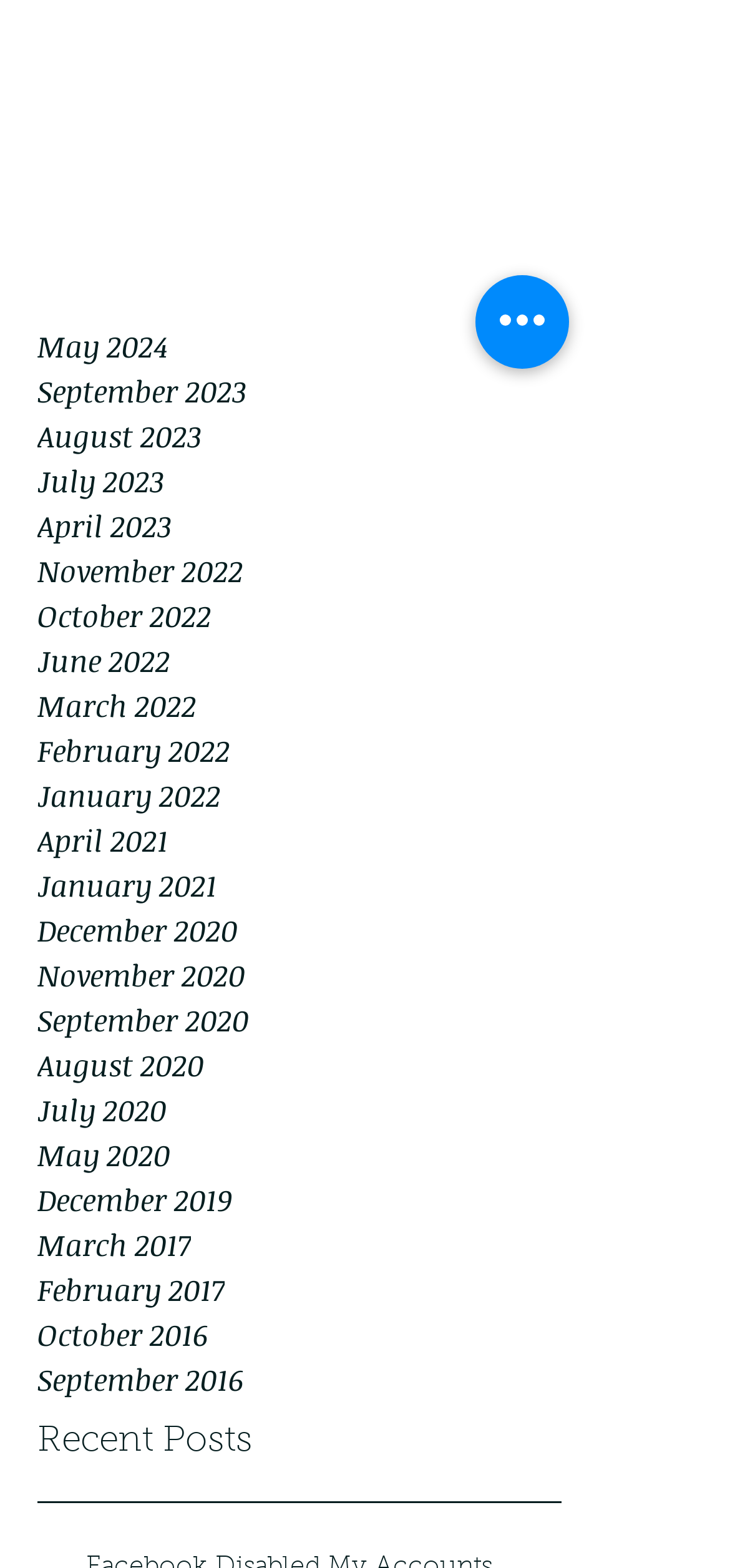Extract the bounding box coordinates for the UI element described by the text: "April 2021". The coordinates should be in the form of [left, top, right, bottom] with values between 0 and 1.

[0.051, 0.522, 0.769, 0.55]